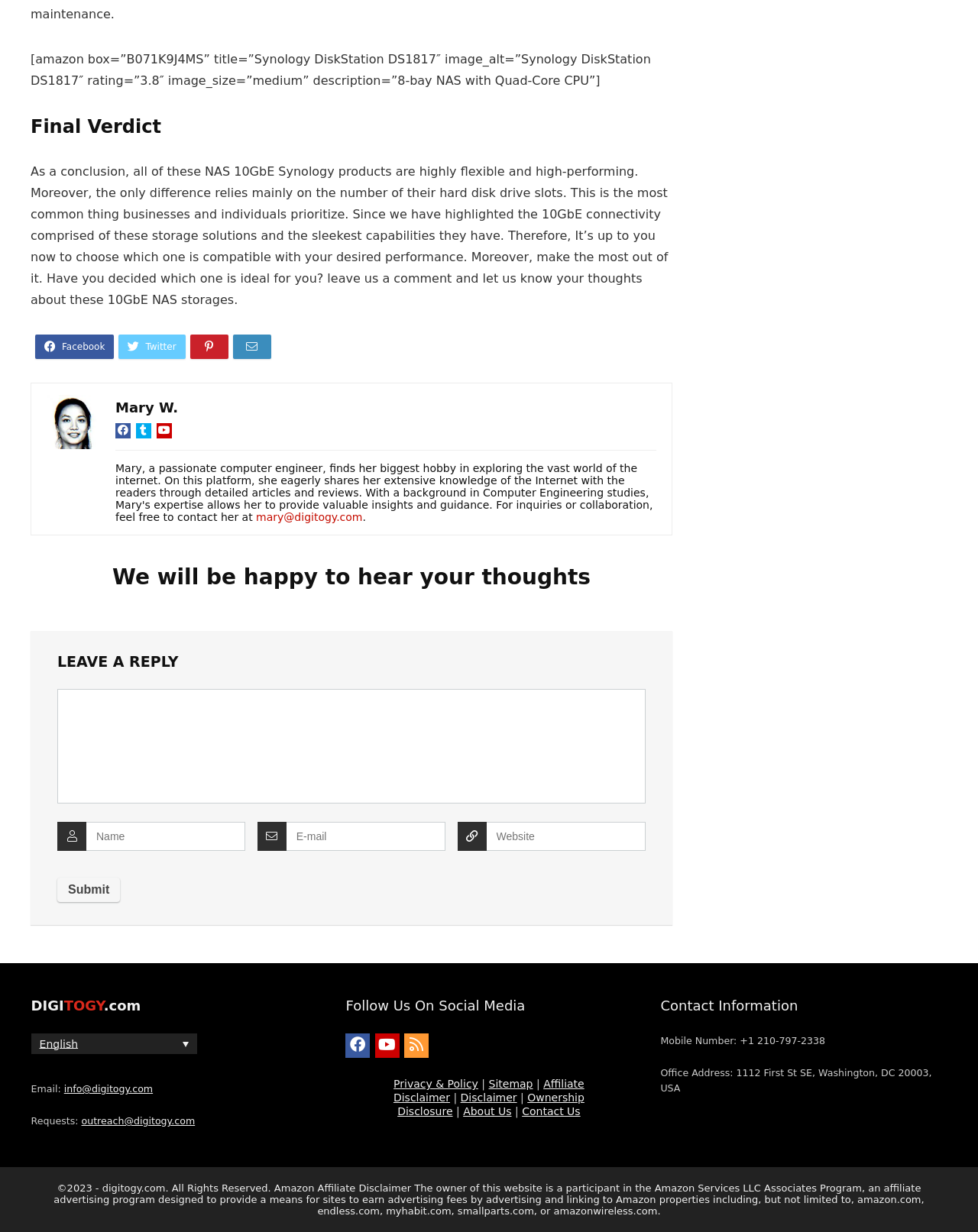Highlight the bounding box coordinates of the region I should click on to meet the following instruction: "Select the 'X-Small' radio button".

None